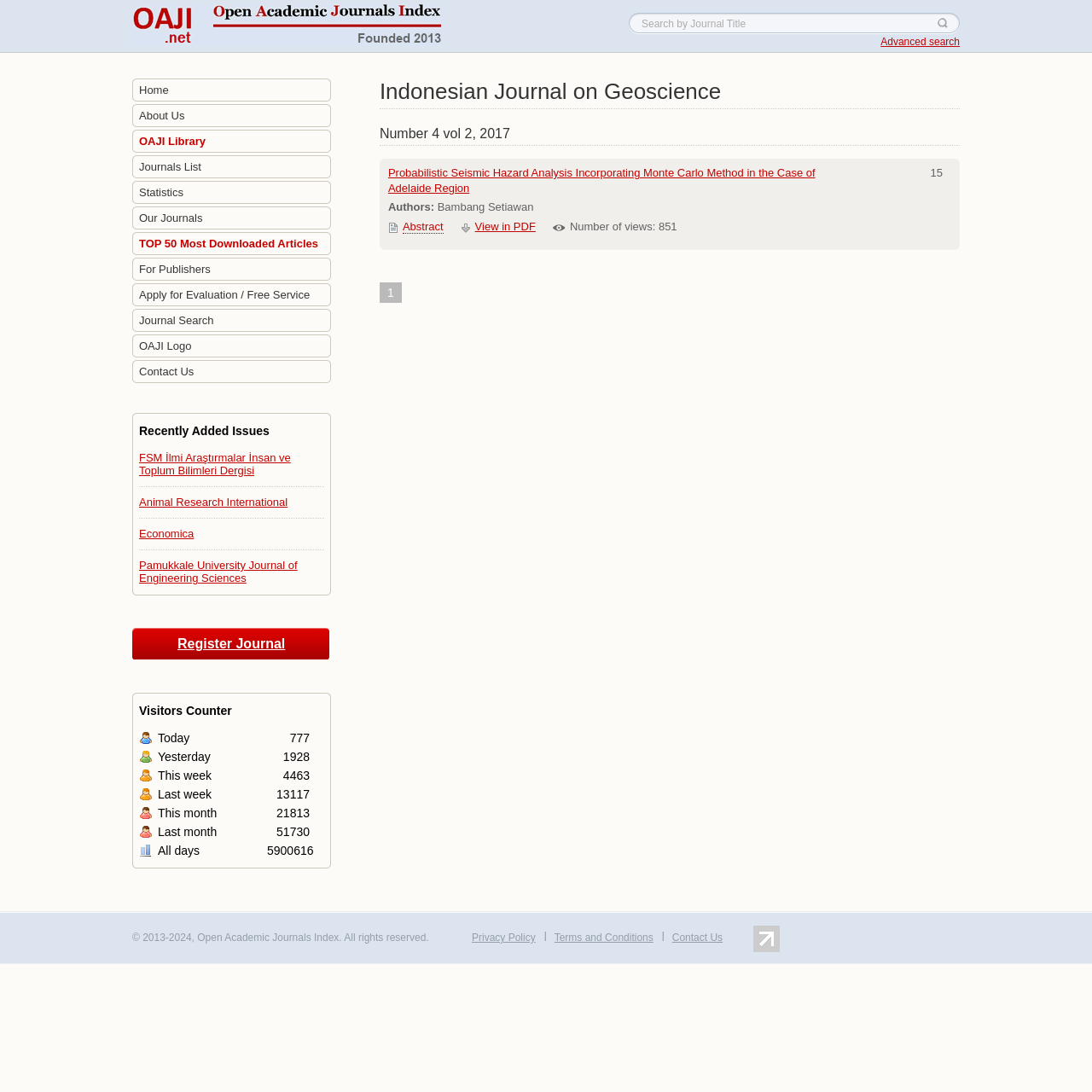Find and specify the bounding box coordinates that correspond to the clickable region for the instruction: "Register Journal".

[0.121, 0.575, 0.303, 0.604]